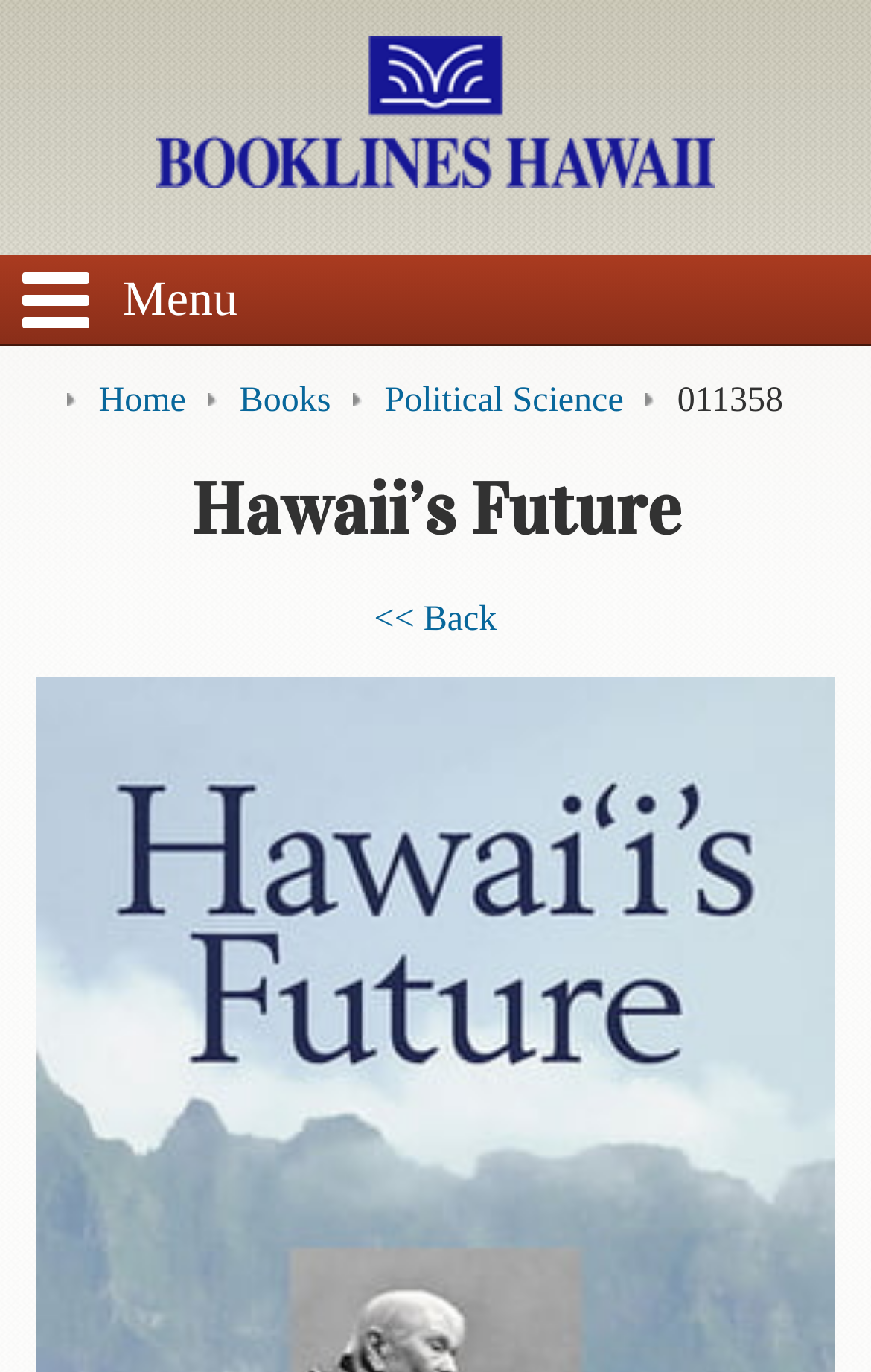Determine the bounding box coordinates of the region that needs to be clicked to achieve the task: "Search for Alzheimer news".

None